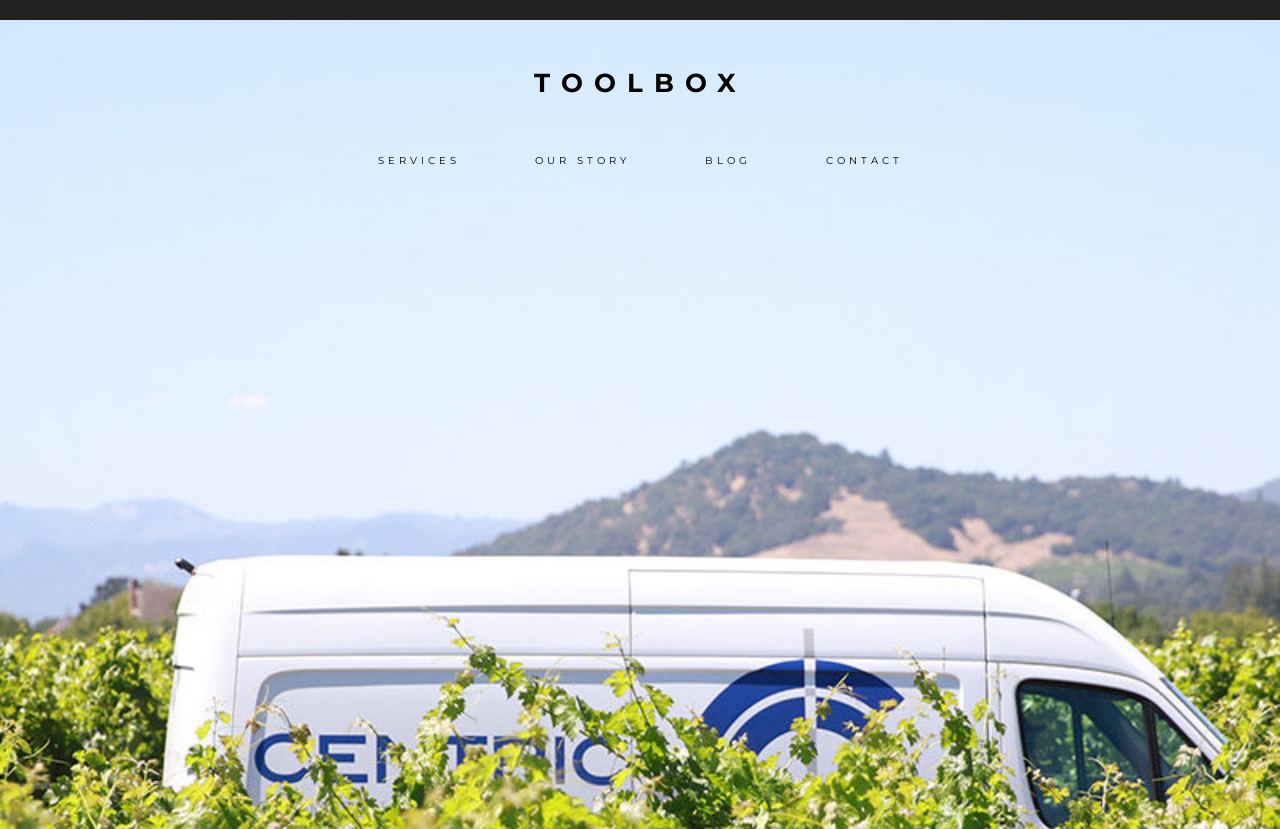How many elements are directly under the root element?
Please provide a single word or phrase as the answer based on the screenshot.

2